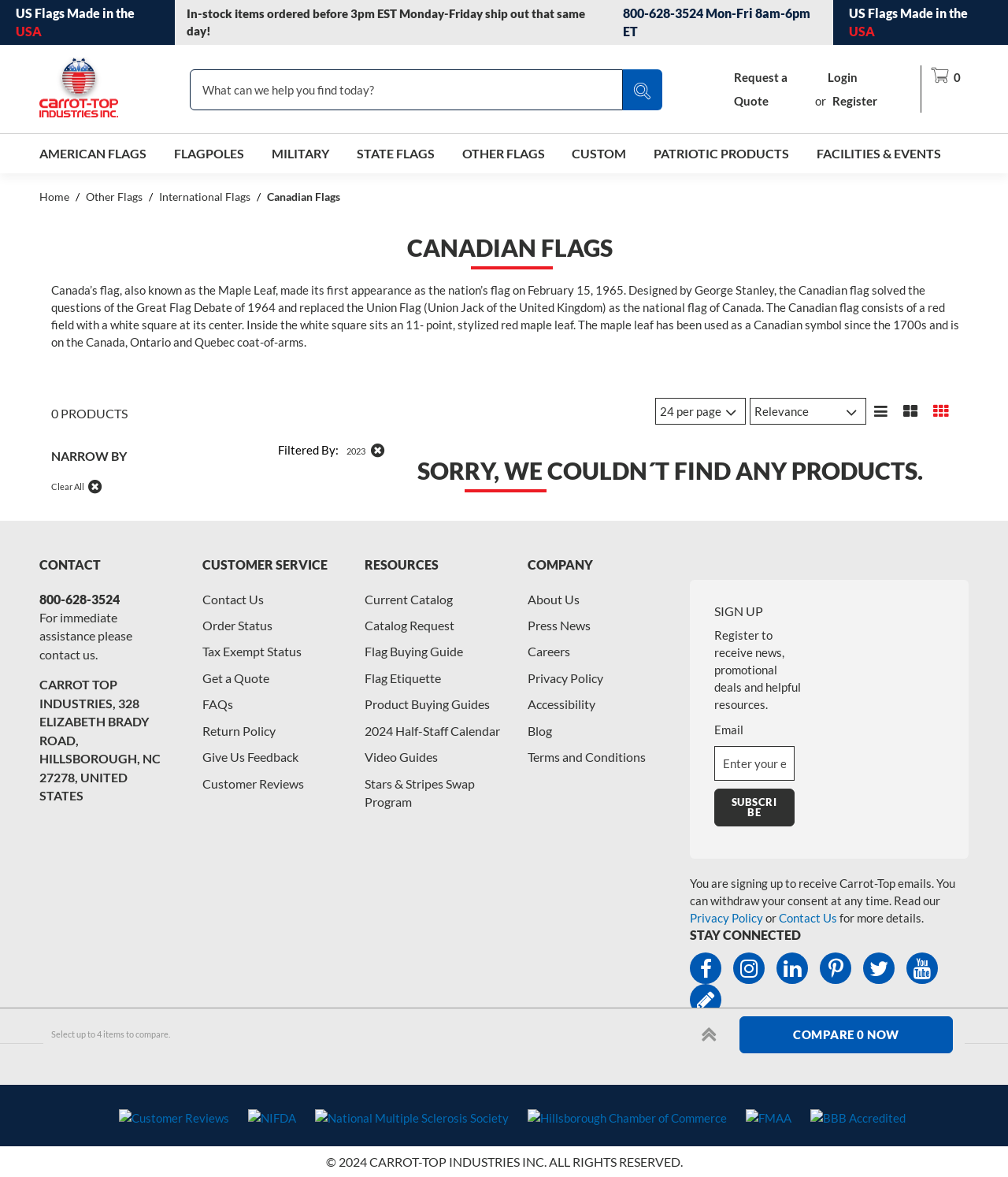Show the bounding box coordinates for the HTML element described as: "Stars & Stripes Swap Program".

[0.362, 0.659, 0.471, 0.688]